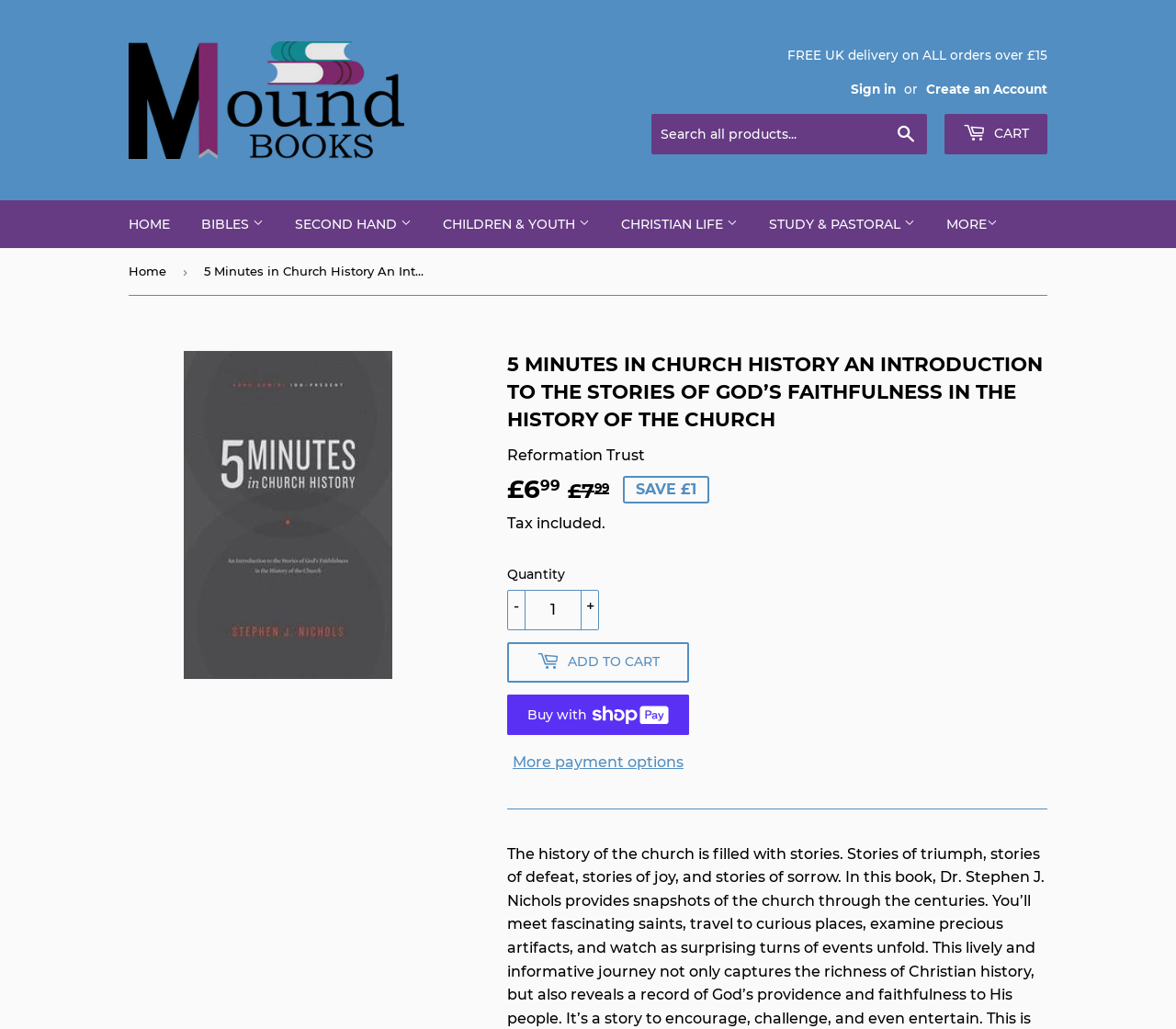Determine the bounding box of the UI component based on this description: "Buy now with ShopPayBuy with". The bounding box coordinates should be four float values between 0 and 1, i.e., [left, top, right, bottom].

[0.431, 0.675, 0.586, 0.714]